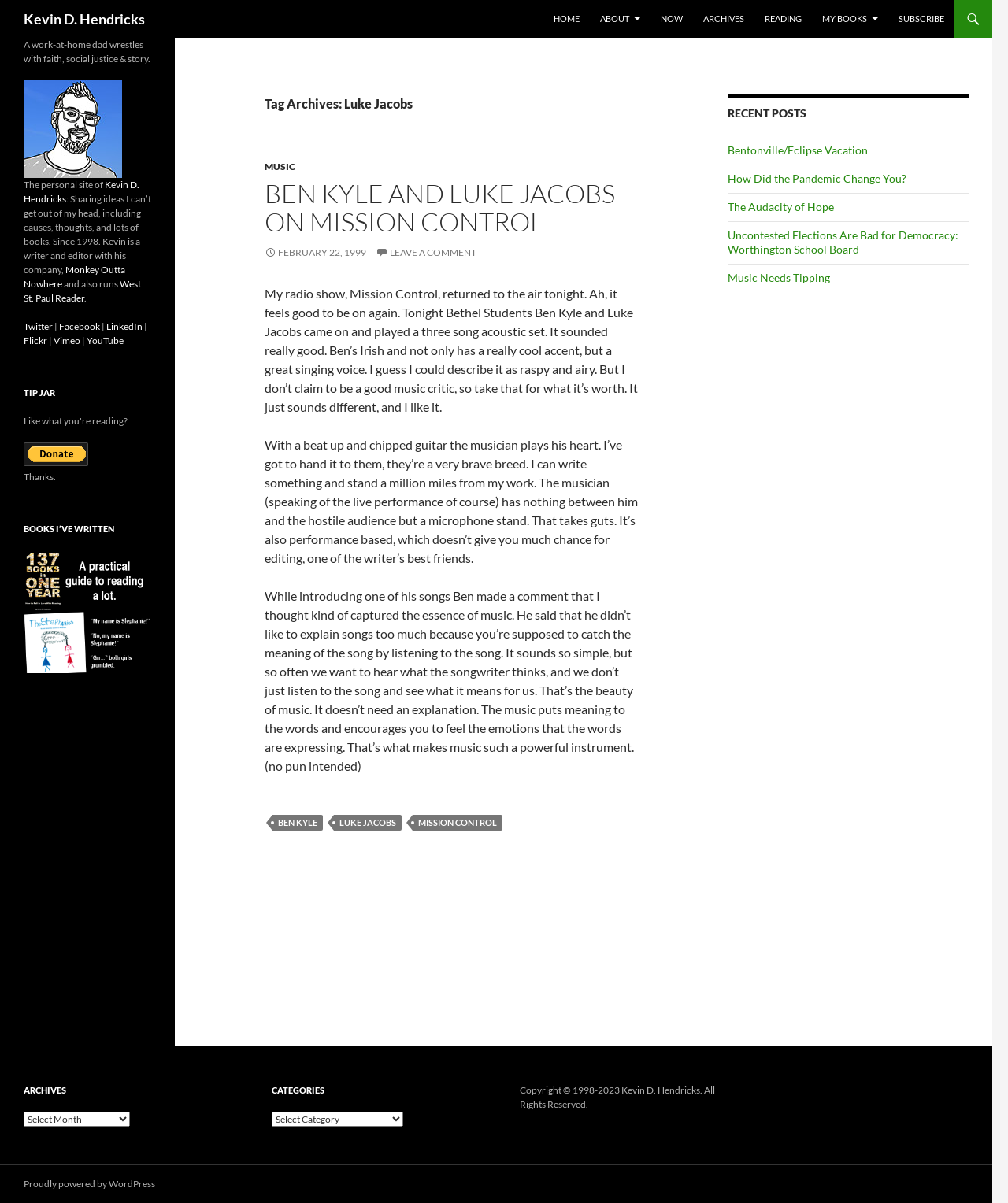What is the name of the book written by Kevin D. Hendricks?
Answer the question with a single word or phrase by looking at the picture.

137 Books in One Year: How to Fall in Love With Reading